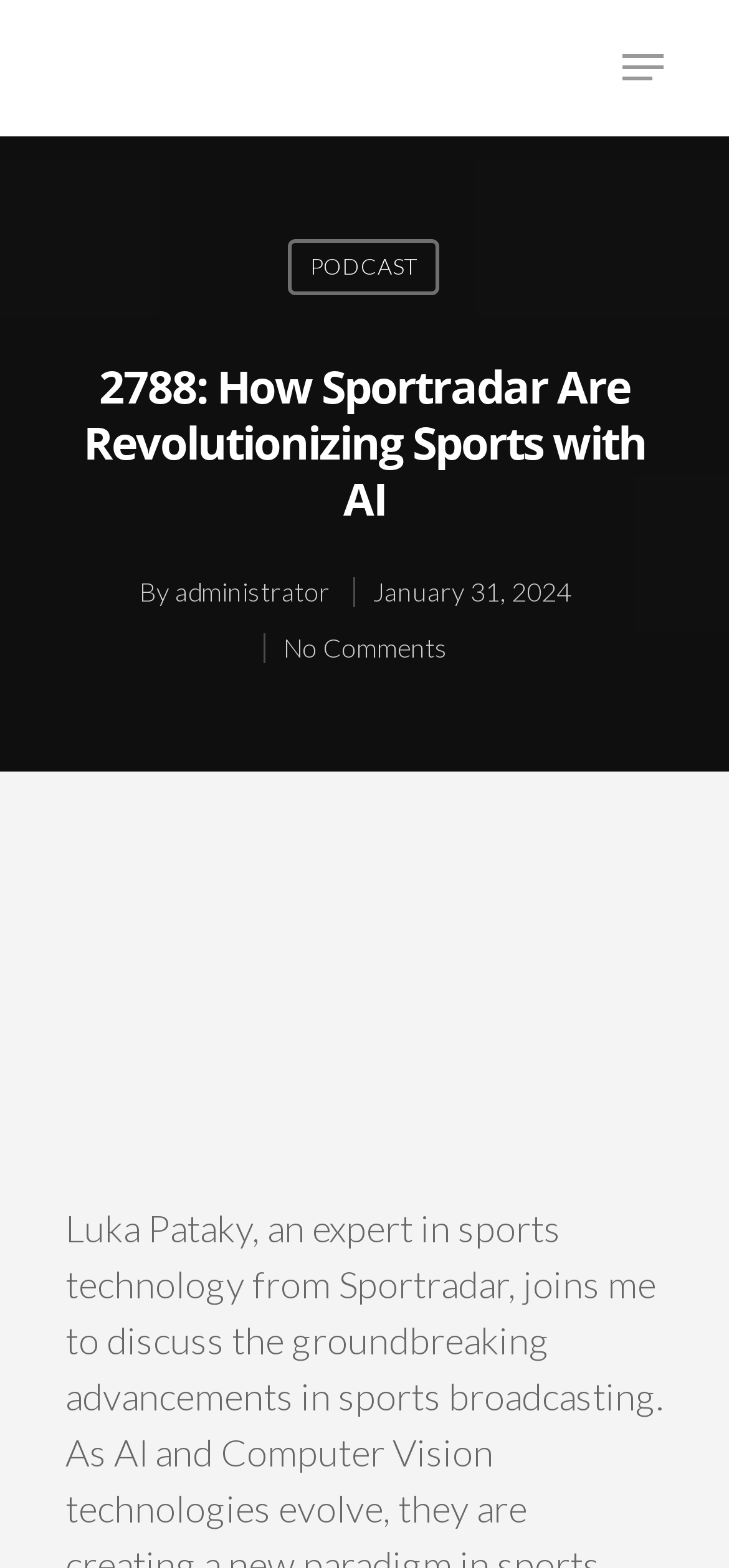What is the author of the article?
Using the image as a reference, answer the question with a short word or phrase.

administrator